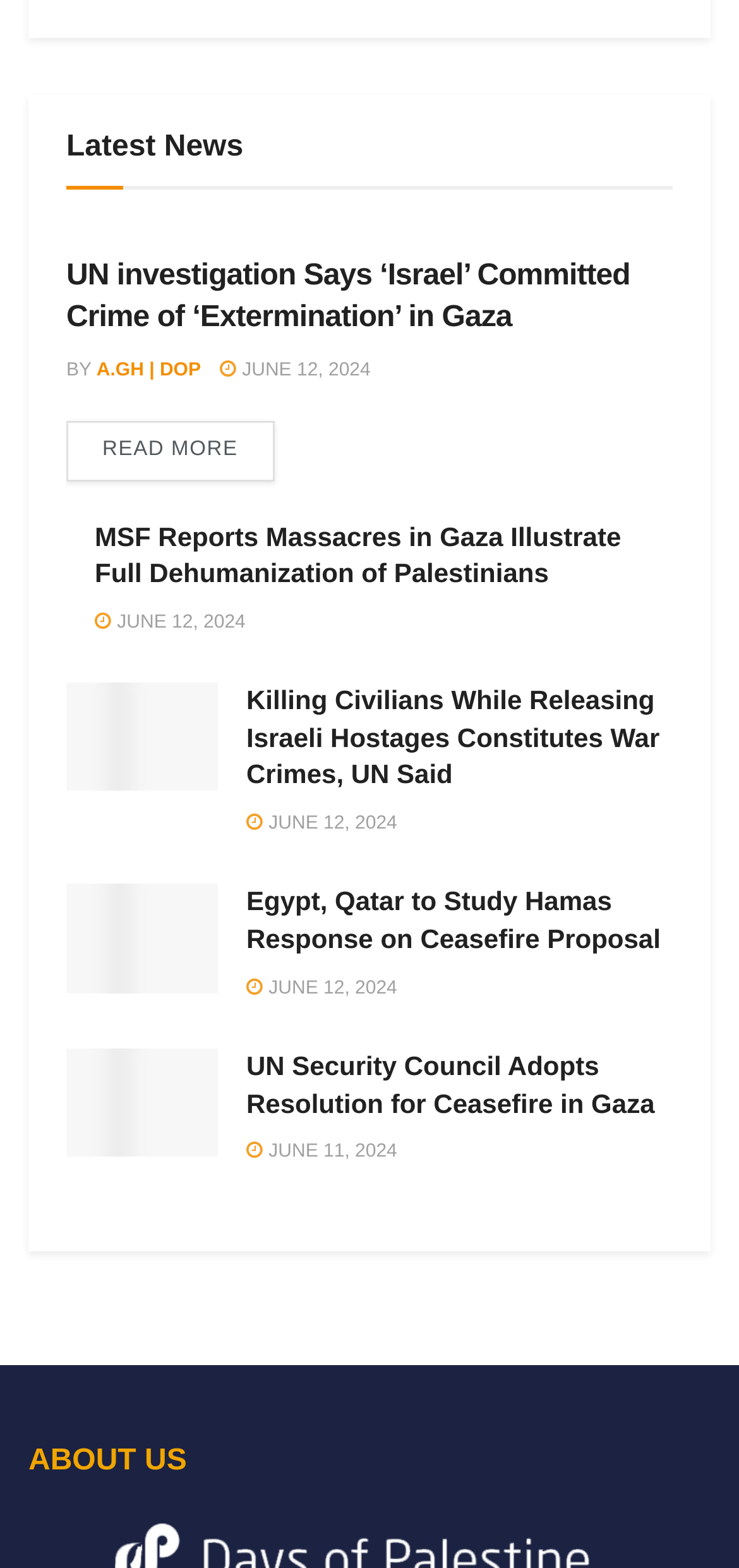What is the purpose of the link 'READ MORE'?
Examine the image and give a concise answer in one word or a short phrase.

To read full article